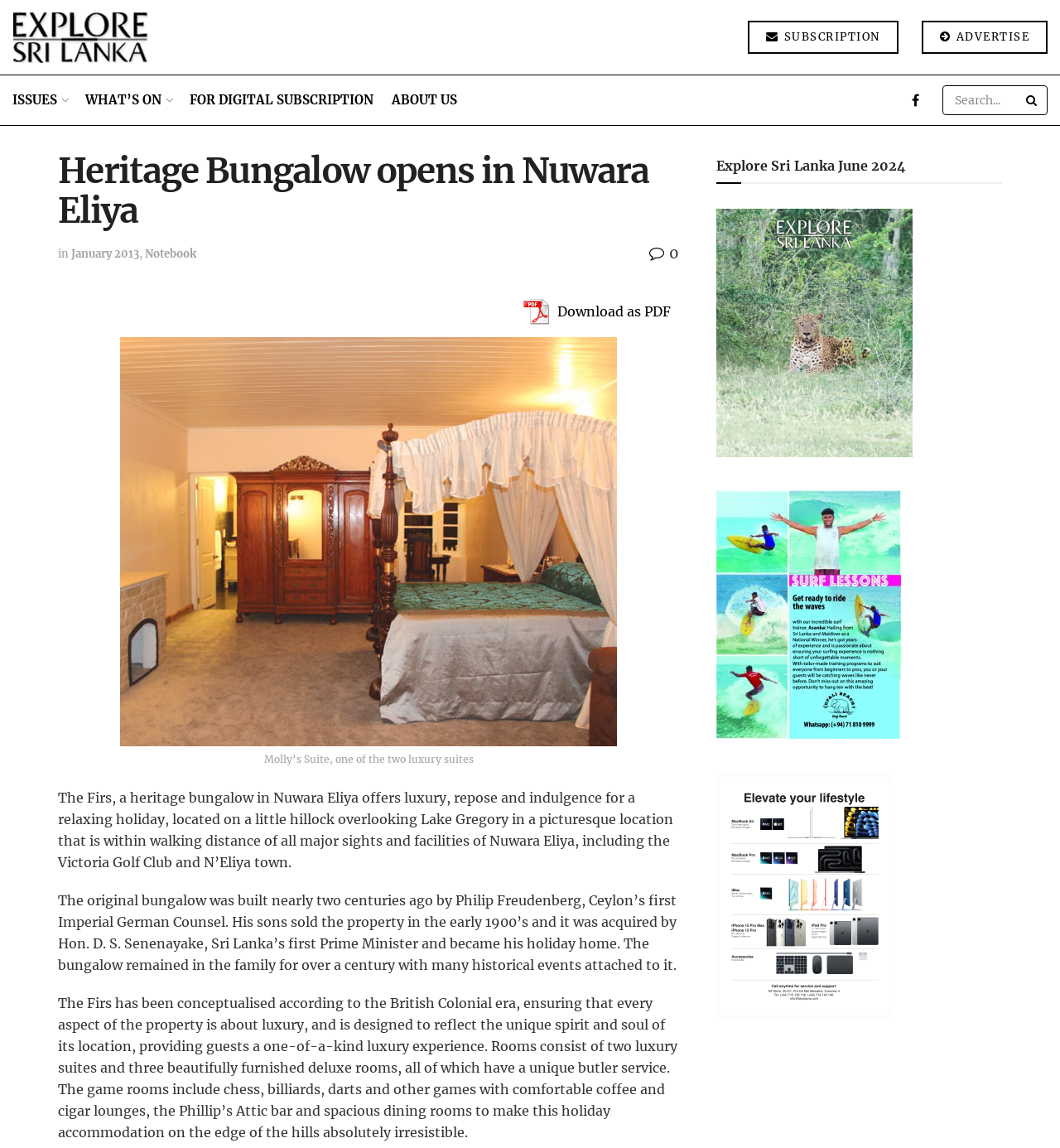Please find the bounding box coordinates of the clickable region needed to complete the following instruction: "Download as PDF". The bounding box coordinates must consist of four float numbers between 0 and 1, i.e., [left, top, right, bottom].

[0.485, 0.256, 0.641, 0.286]